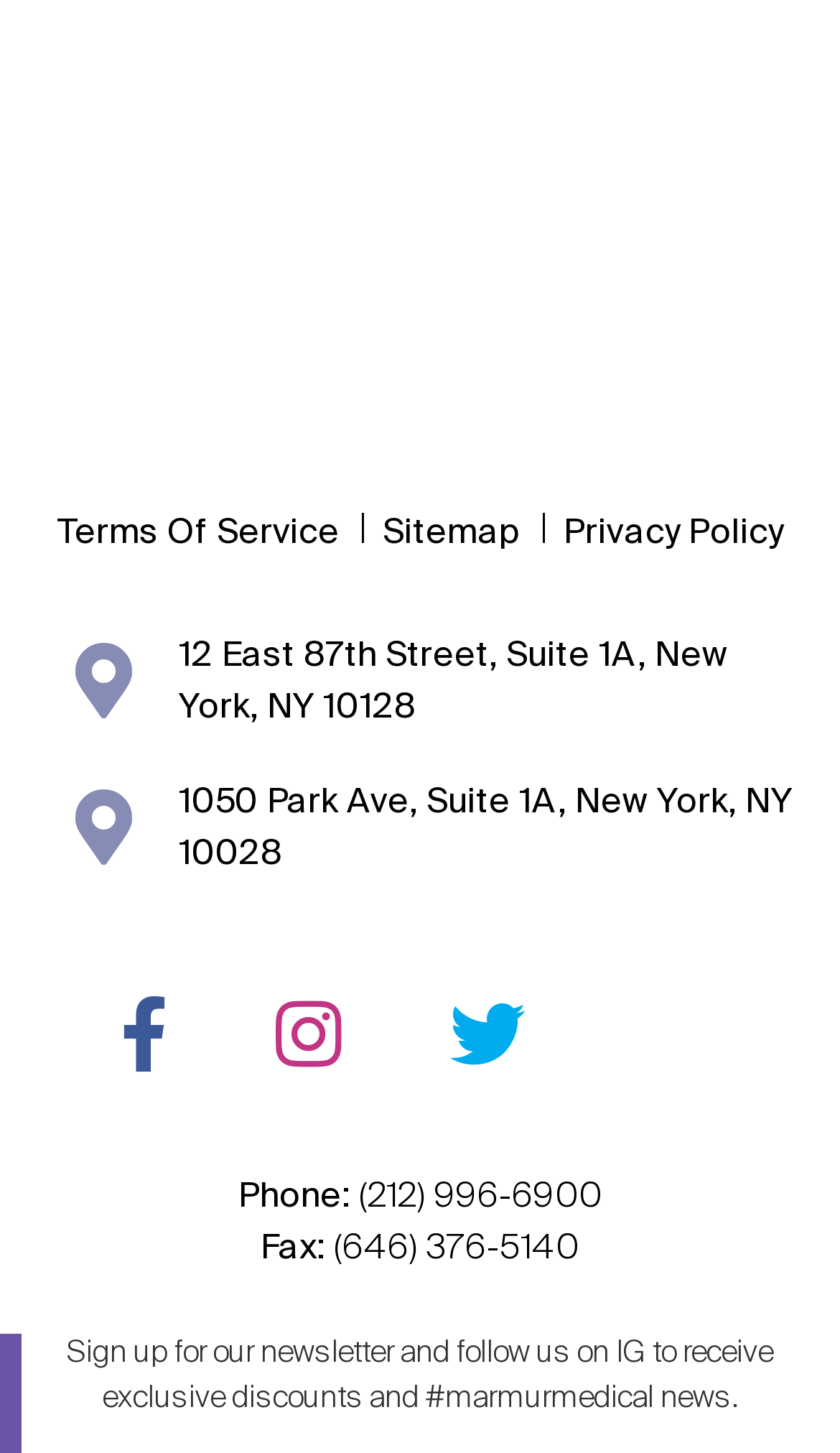Please give a succinct answer to the question in one word or phrase:
What is the phone number?

(212) 996-6900